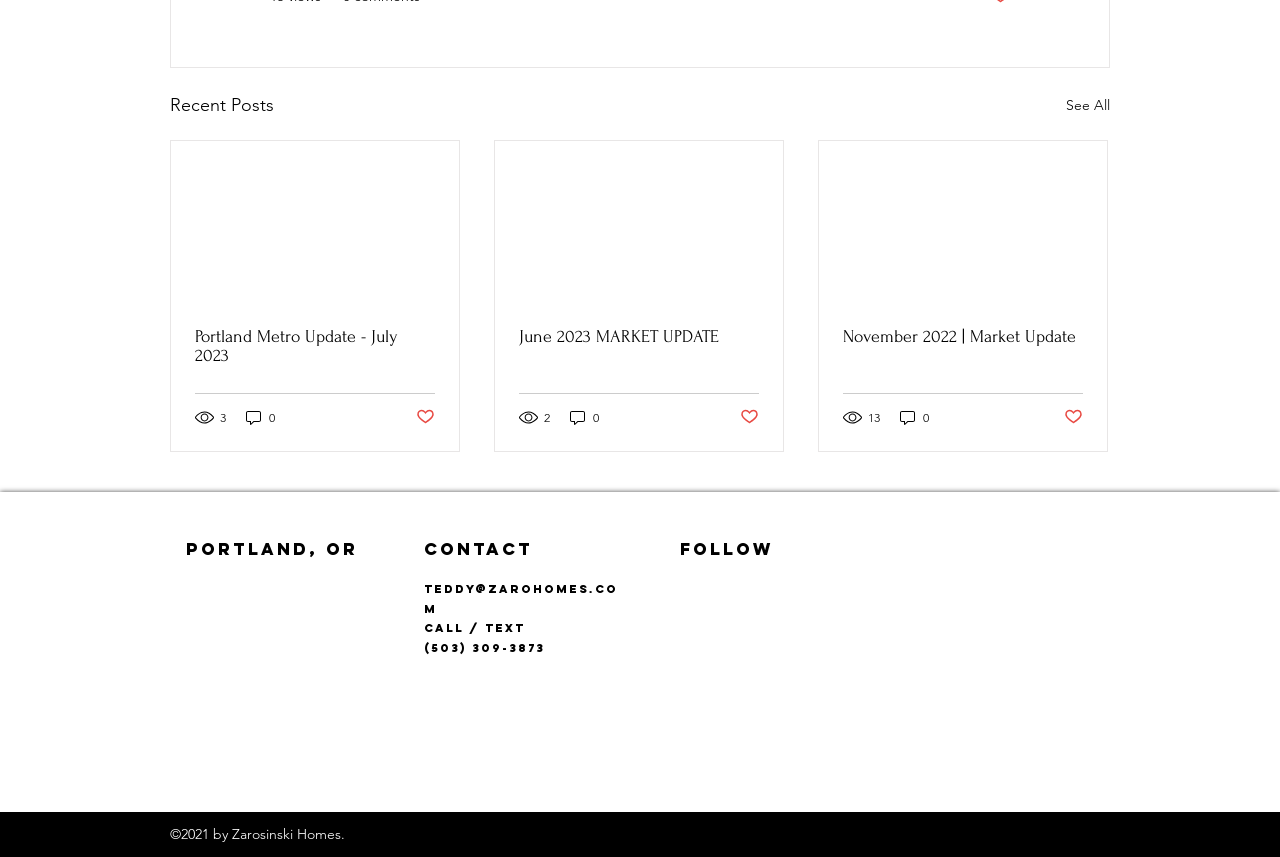What is the location mentioned on the webpage?
Based on the image, answer the question with as much detail as possible.

The location is located in the bottom-center section of the webpage, and it is 'Portland, OR', which can be found by examining the static text element with the text 'Portland, OR'.